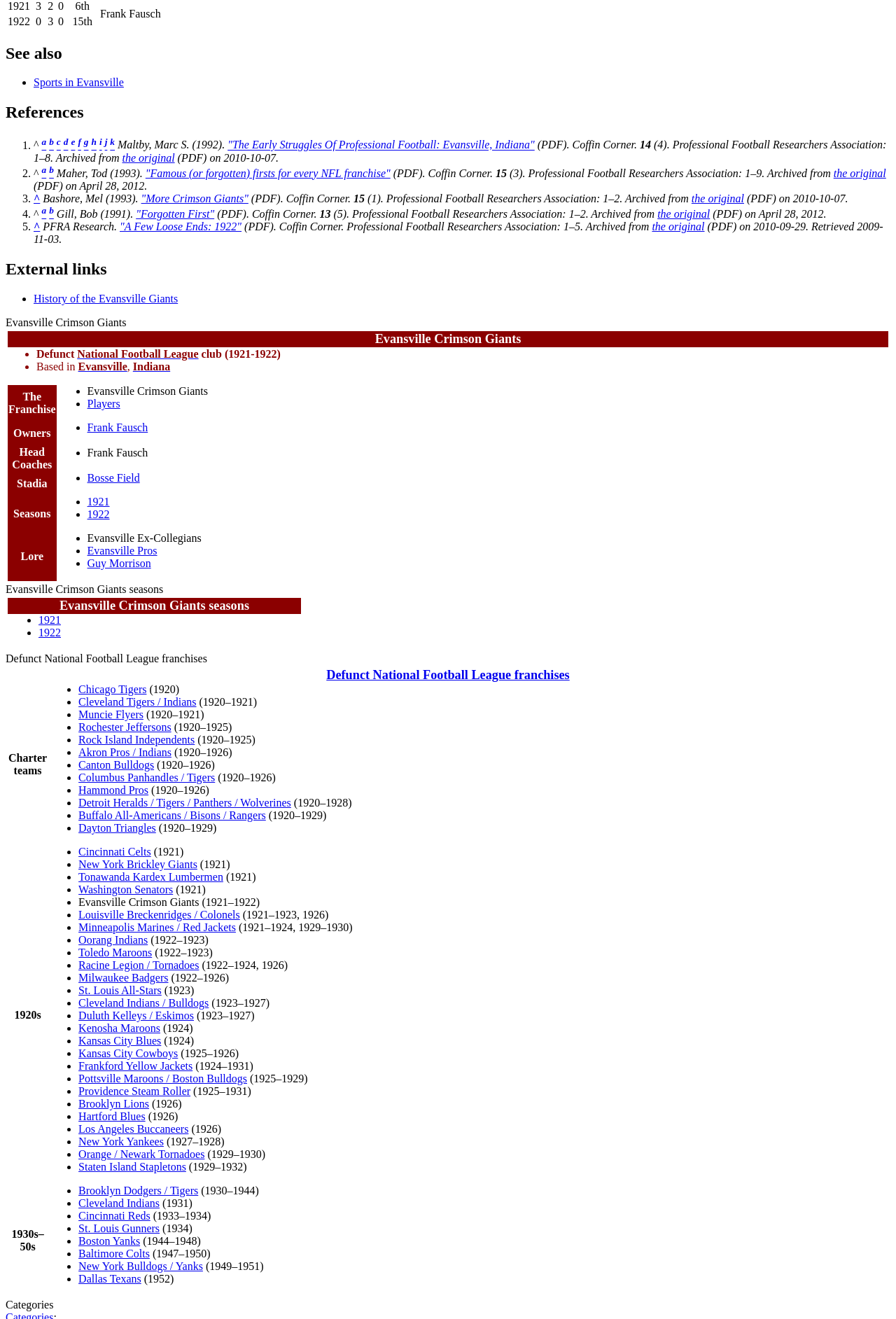What is the text of the static text element that follows the link 'j' in the 'References' section?
Using the visual information from the image, give a one-word or short-phrase answer.

Maltby, Marc S. (1992).